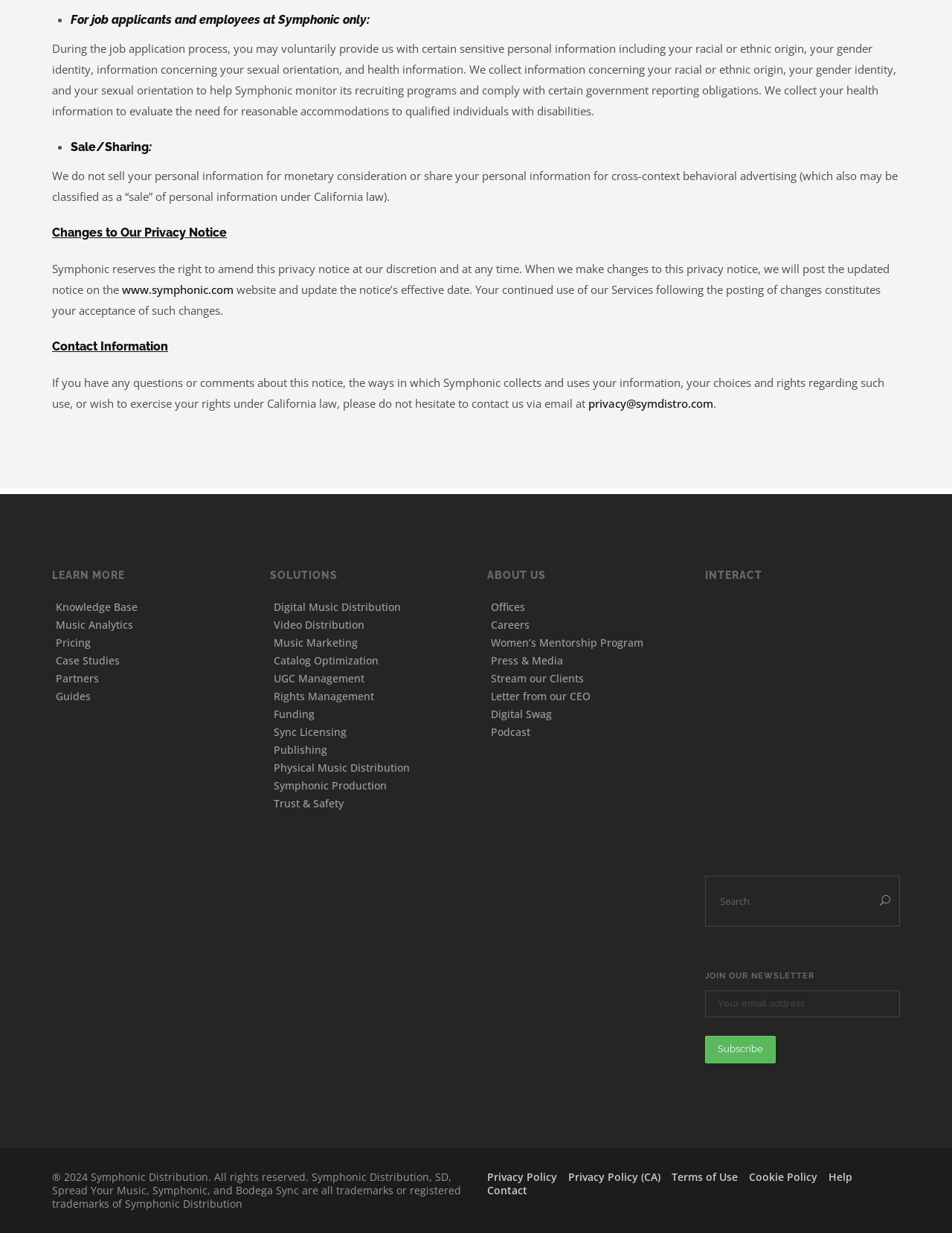Answer the question below with a single word or a brief phrase: 
What is the effective date of the privacy notice updated?

Not specified